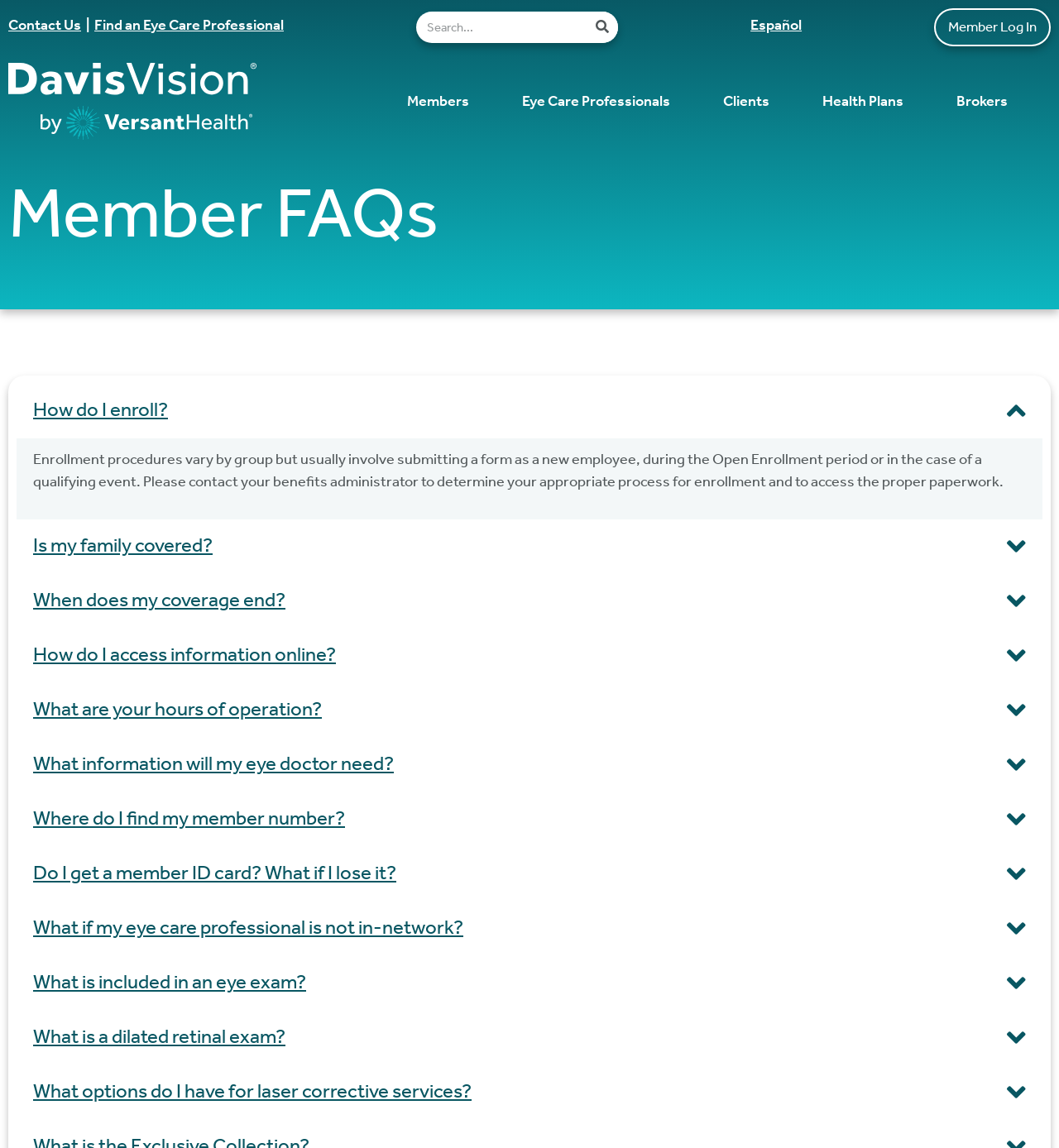Could you highlight the region that needs to be clicked to execute the instruction: "Search for something"?

[0.393, 0.01, 0.584, 0.037]